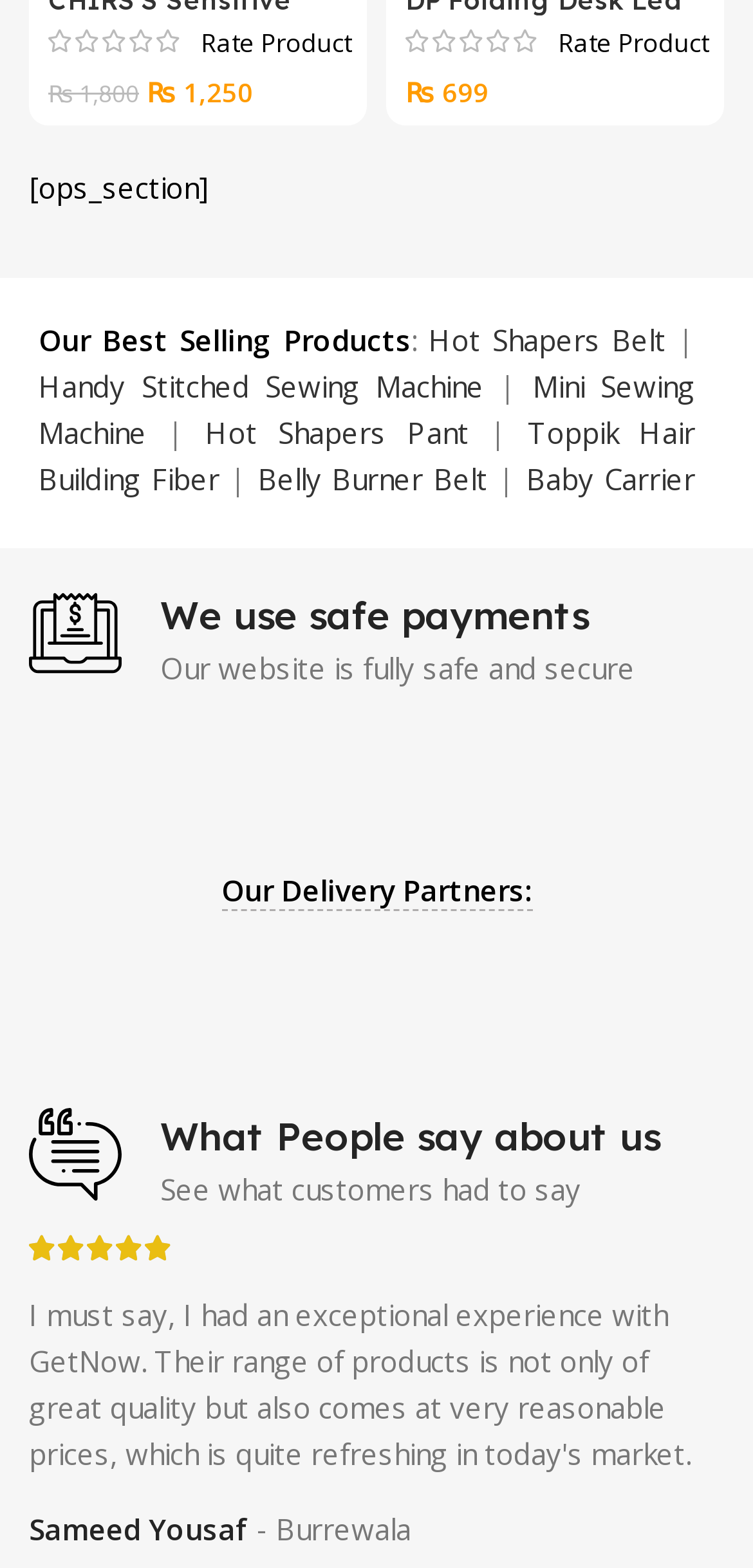Using the element description: "Vatika Breast Enlargement Cream", determine the bounding box coordinates. The coordinates should be in the format [left, top, right, bottom], with values between 0 and 1.

[0.101, 0.707, 0.749, 0.731]